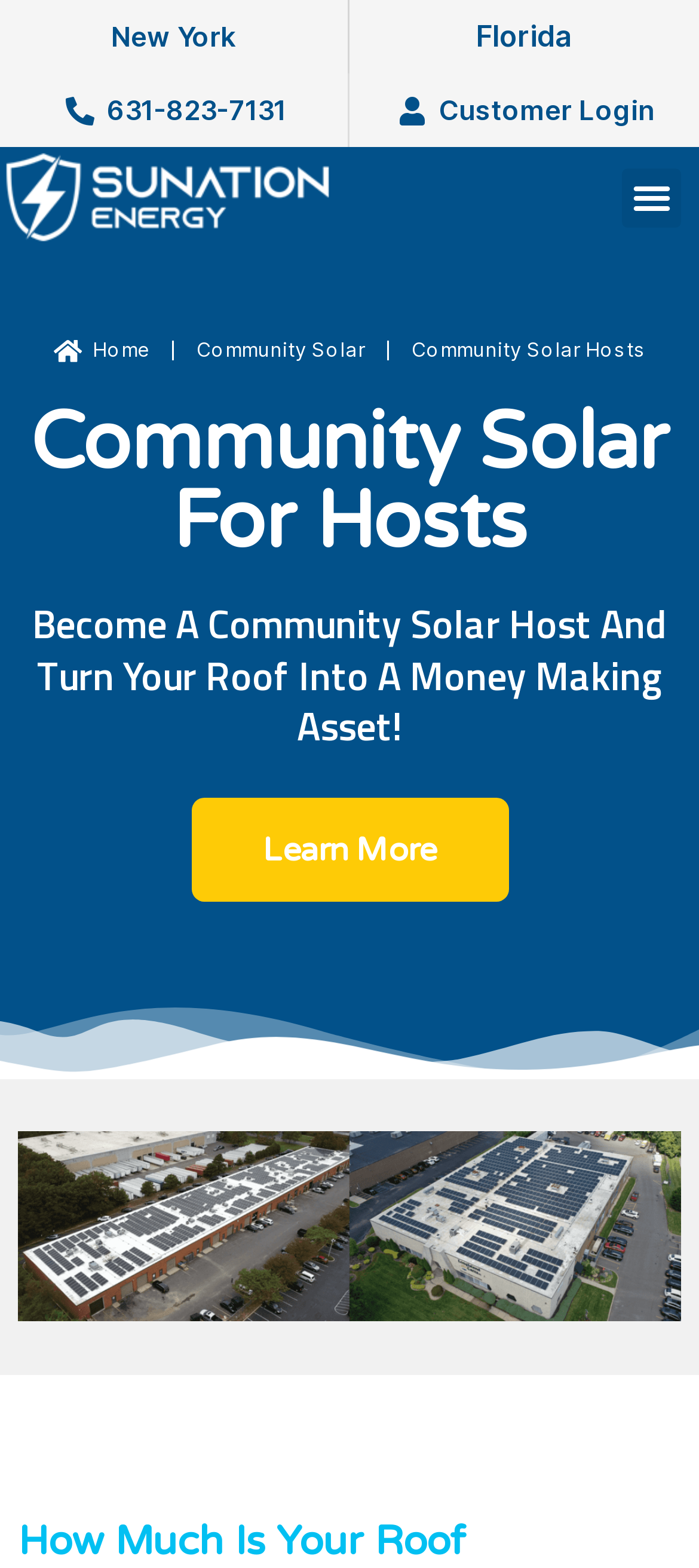What is the current state of the 'Menu Toggle' button?
Provide an in-depth and detailed explanation in response to the question.

I checked the 'Menu Toggle' button element and found that its 'expanded' property is set to 'False', which indicates that it is not currently expanded.